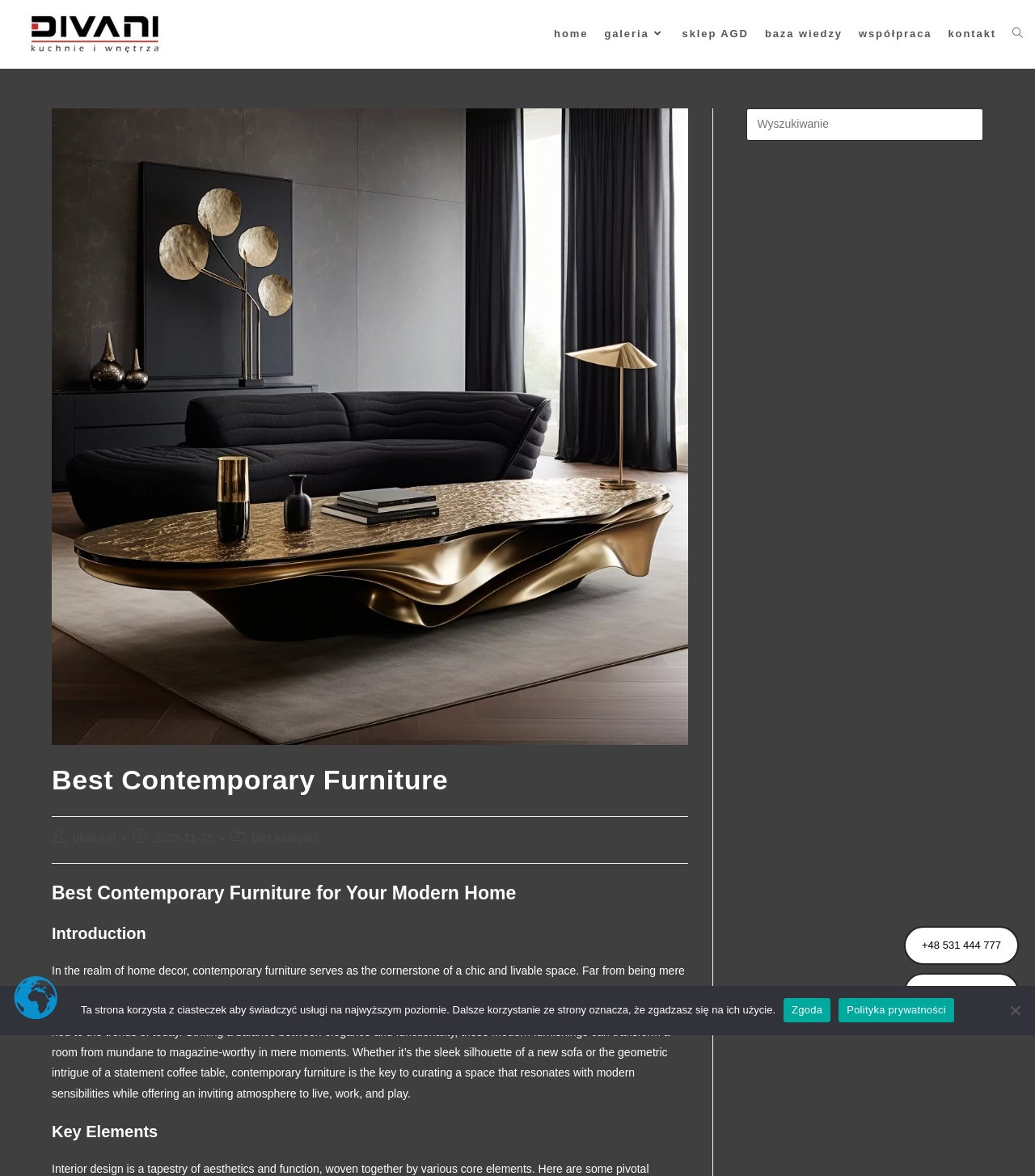Identify the bounding box coordinates of the area you need to click to perform the following instruction: "Register for the symposium".

None